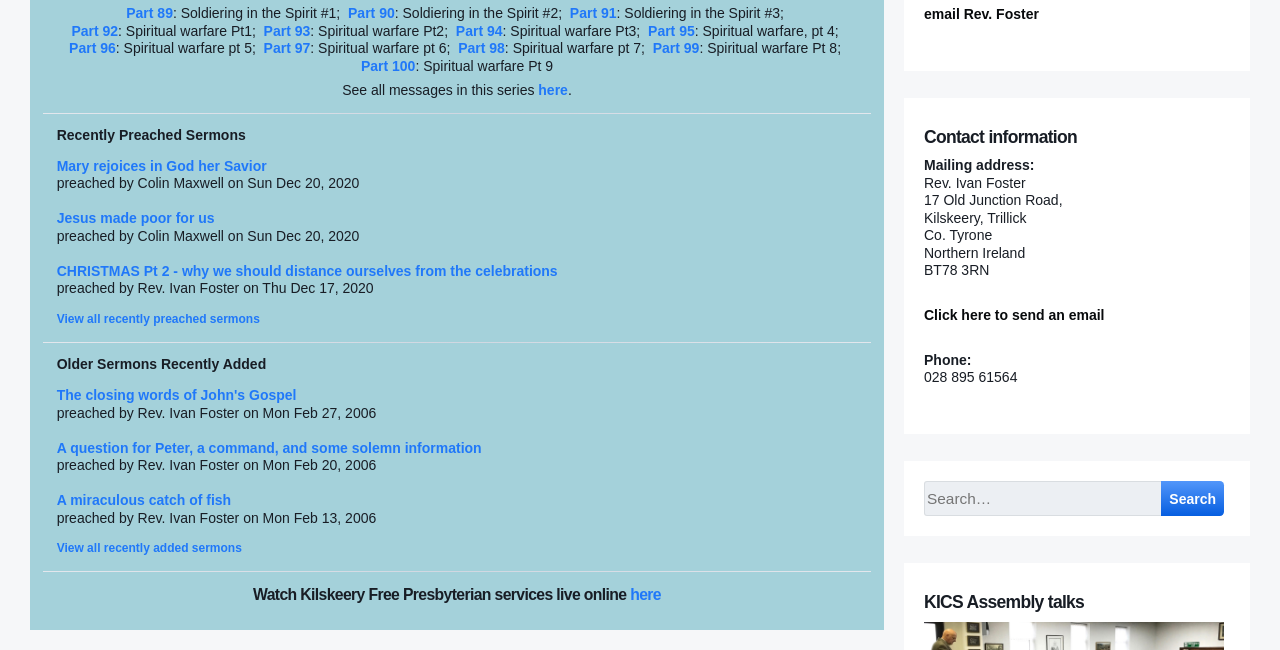Identify the bounding box of the HTML element described here: "email Rev. Foster". Provide the coordinates as four float numbers between 0 and 1: [left, top, right, bottom].

[0.722, 0.01, 0.812, 0.034]